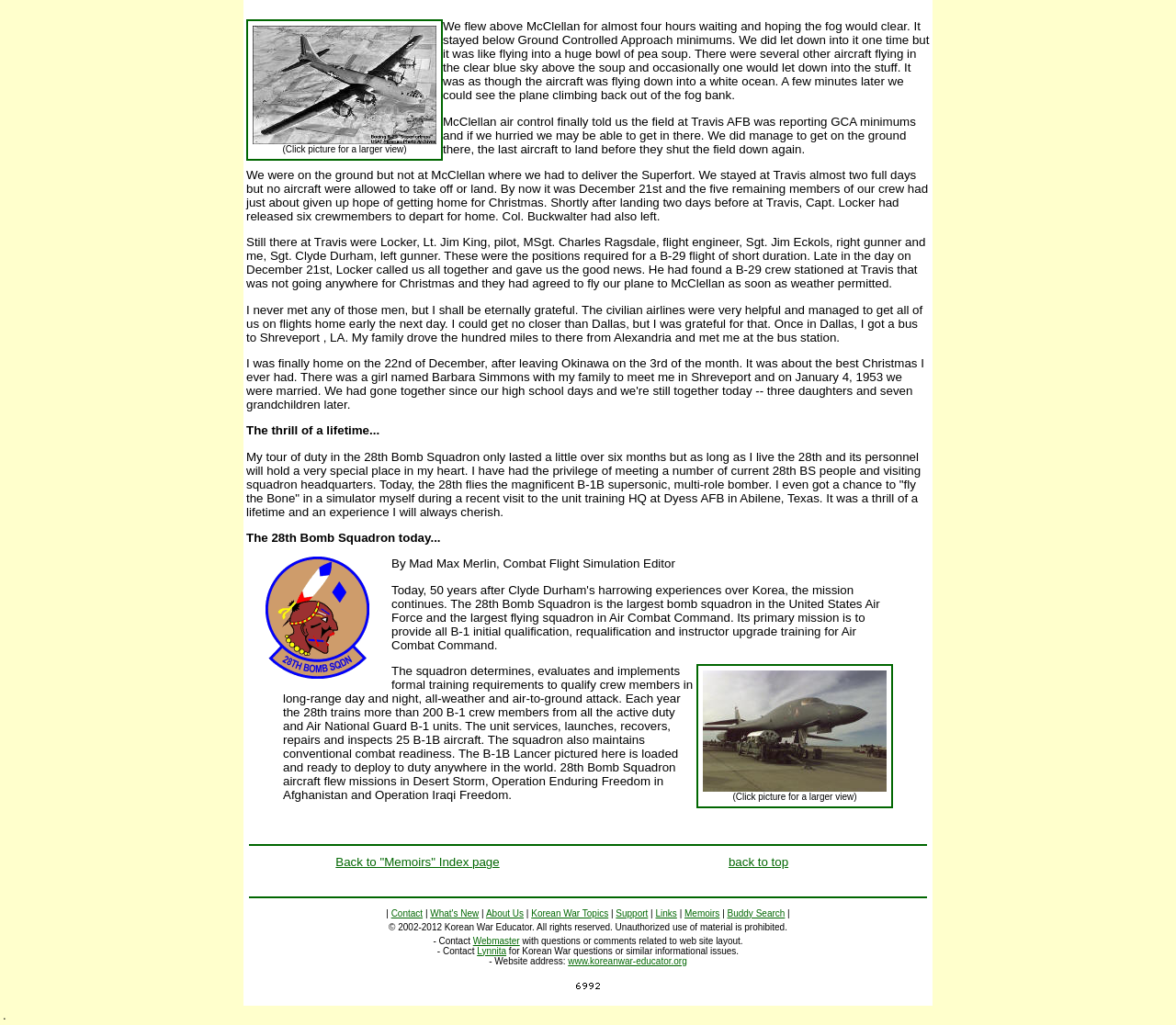Please identify the bounding box coordinates of the element's region that should be clicked to execute the following instruction: "Visit the 28th Bomb Squadron website". The bounding box coordinates must be four float numbers between 0 and 1, i.e., [left, top, right, bottom].

[0.333, 0.543, 0.574, 0.557]